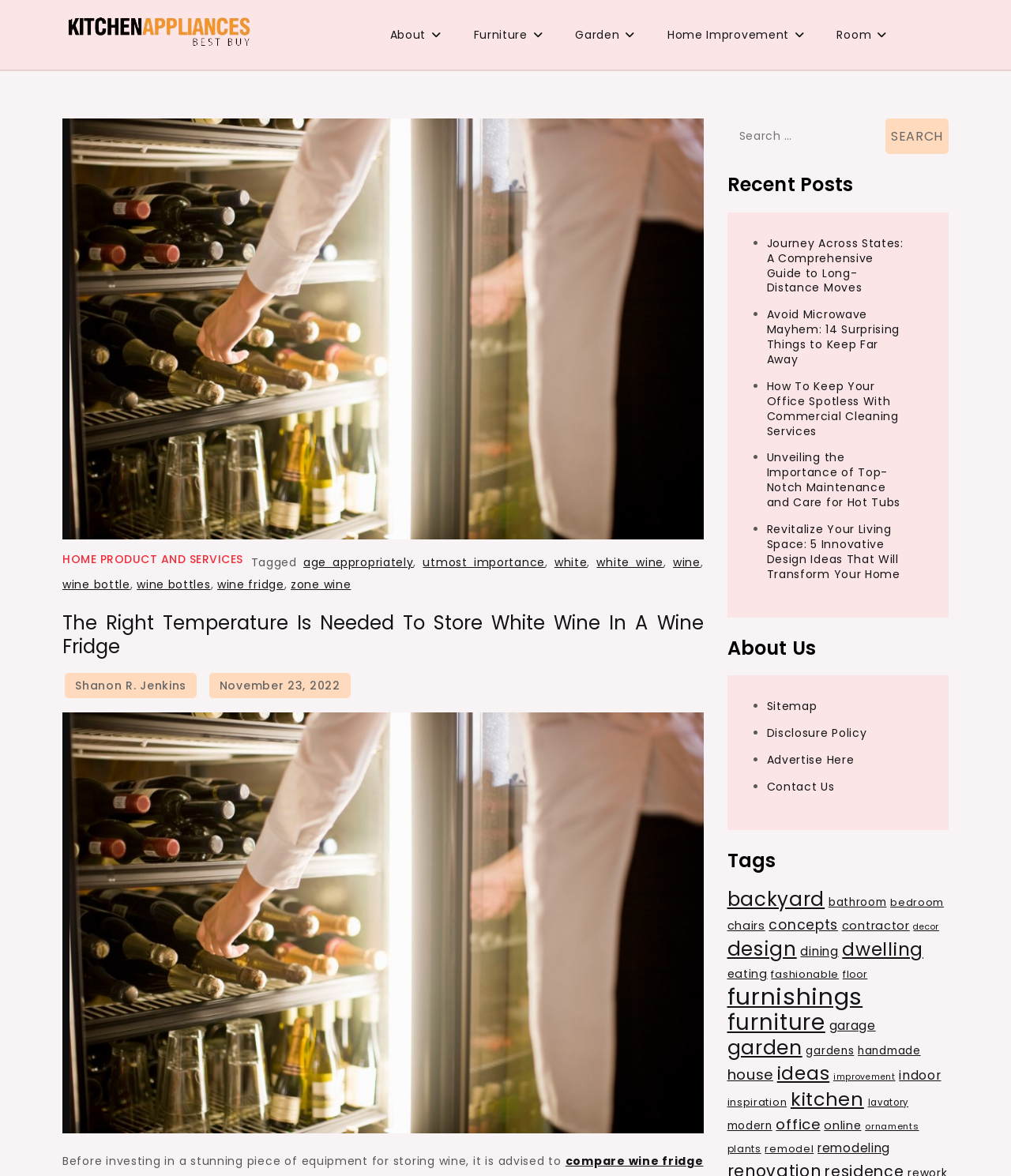Find and provide the bounding box coordinates for the UI element described here: "NEWS". The coordinates should be given as four float numbers between 0 and 1: [left, top, right, bottom].

None